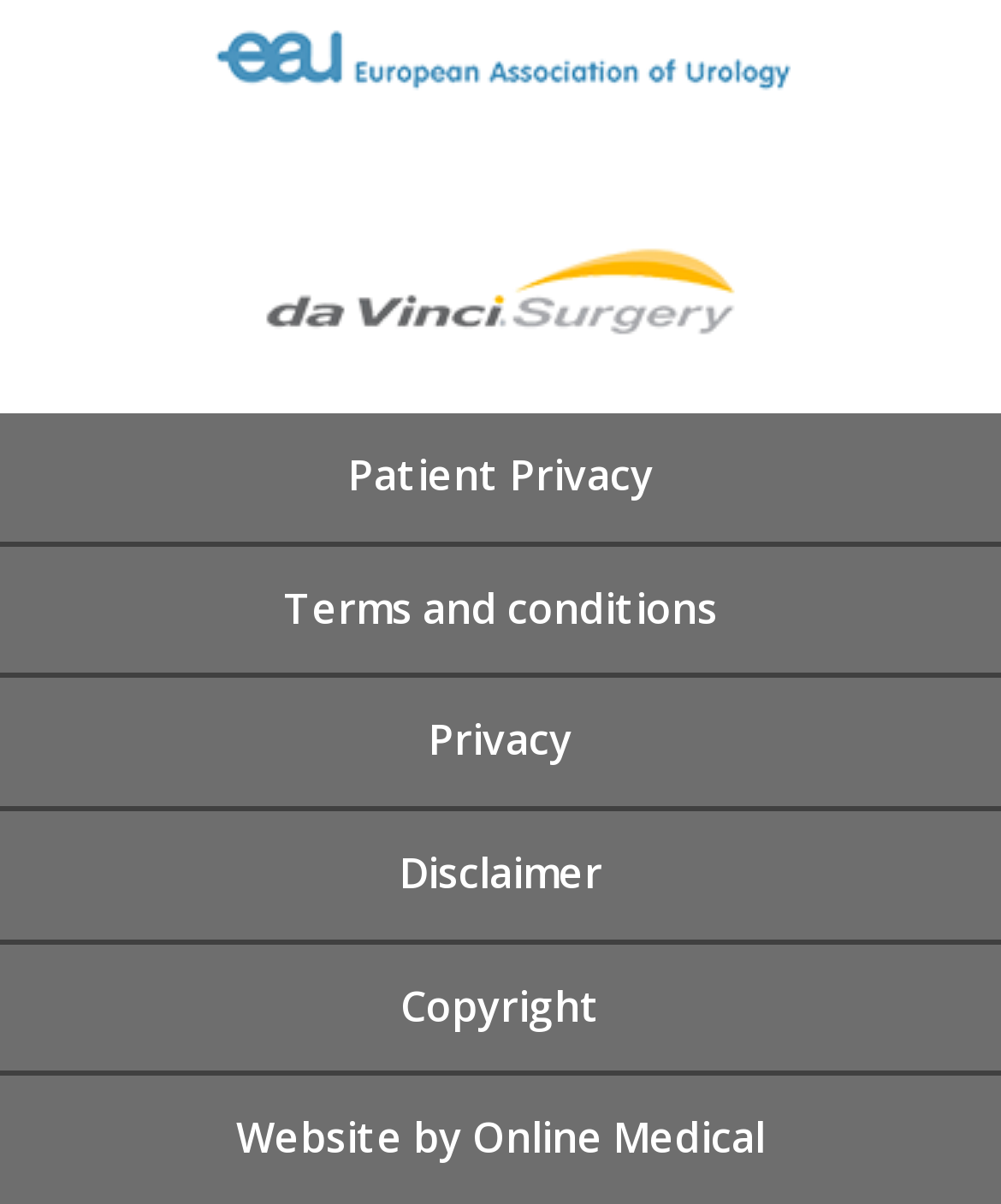How many links are present in the footer?
Using the picture, provide a one-word or short phrase answer.

6 links